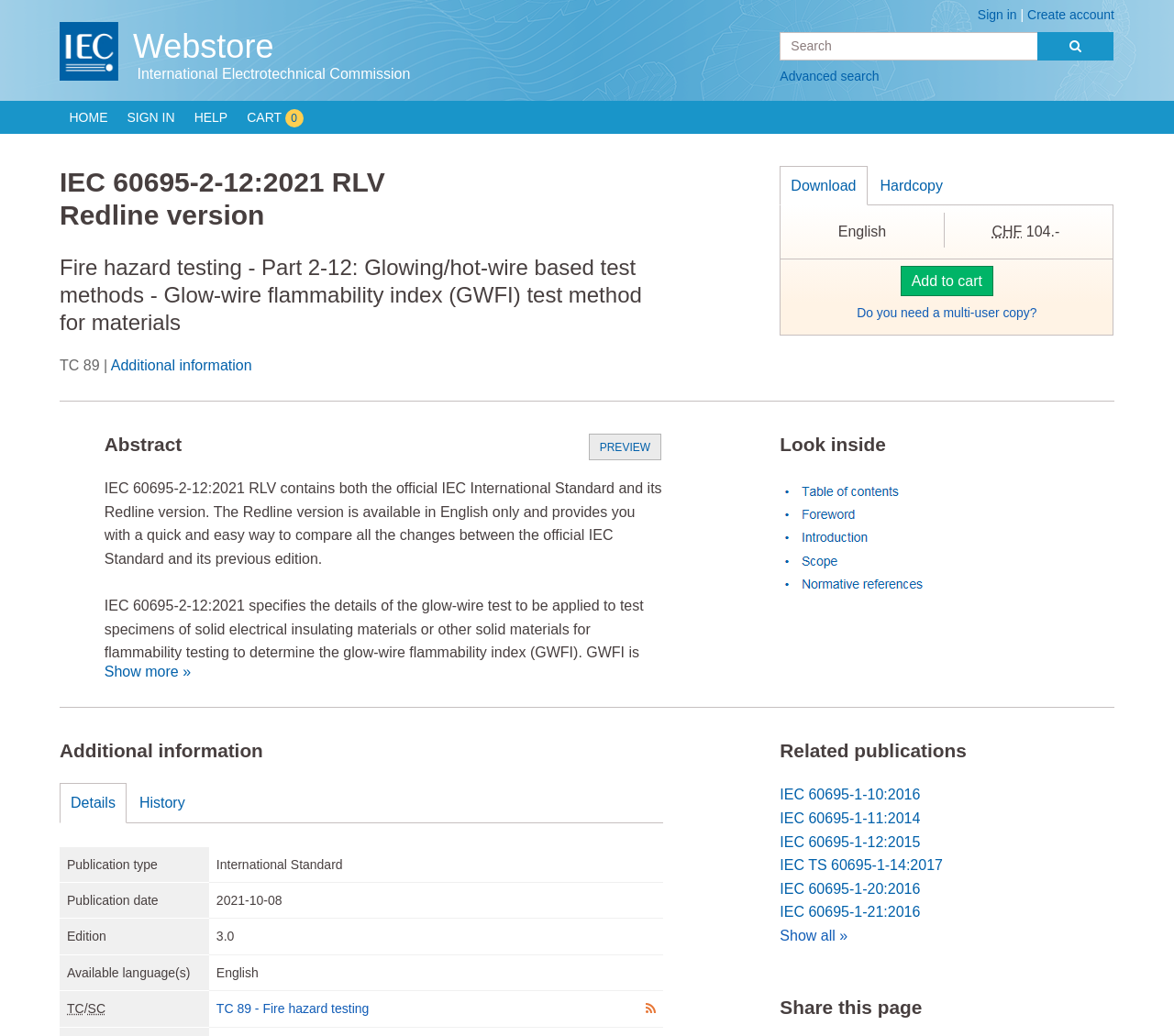What is the name of the standard described on this page?
Refer to the image and give a detailed answer to the query.

The question asks for the name of the standard described on this page. By looking at the heading elements on the page, we can find the answer in the first heading element, which is 'IEC 60695-2-12:2021 RLV Redline version'.